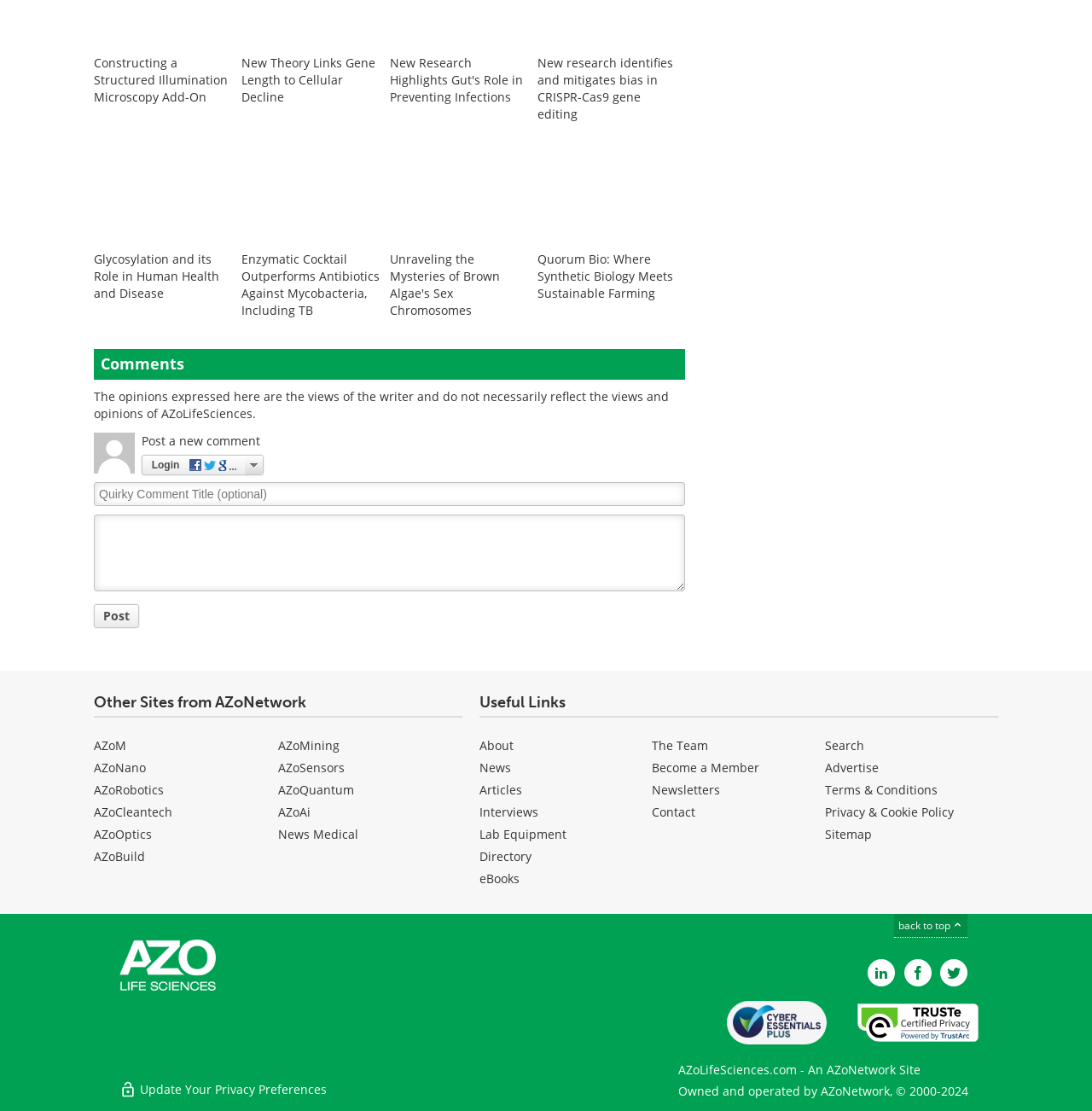What is the topic of the first link on the webpage?
Based on the image, provide a one-word or brief-phrase response.

Structured Illumination Microscopy